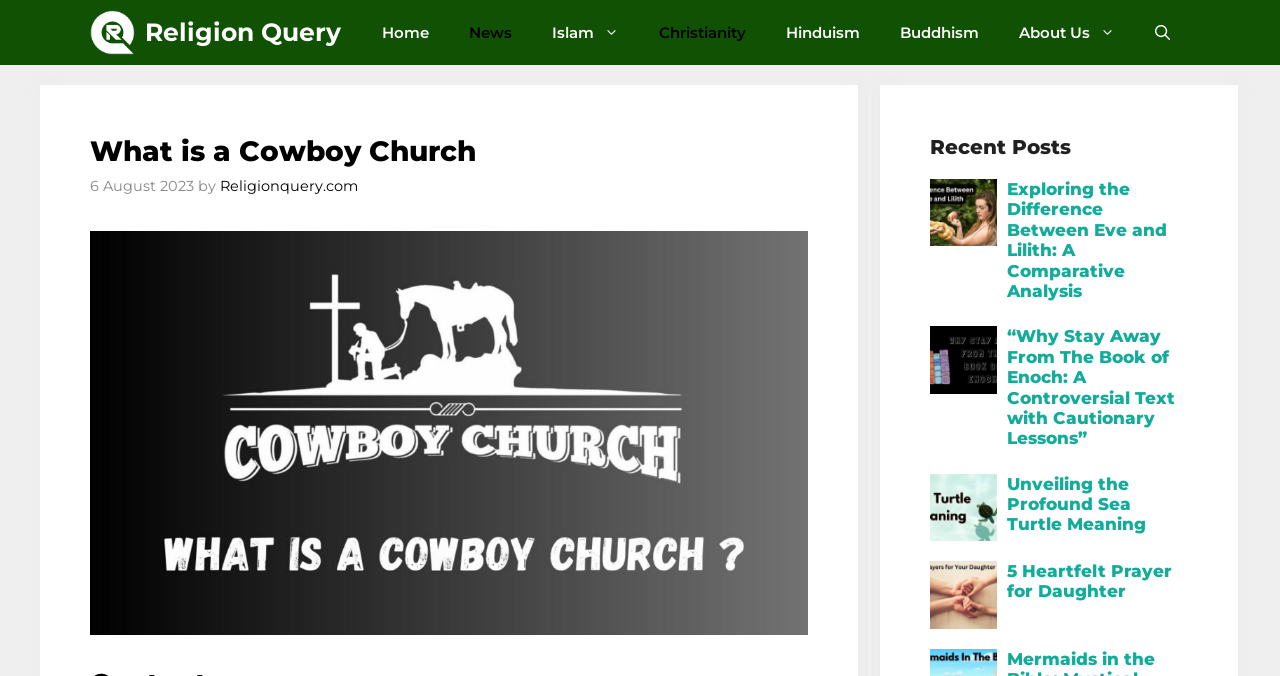How many recent posts are displayed on the webpage?
Use the screenshot to answer the question with a single word or phrase.

5